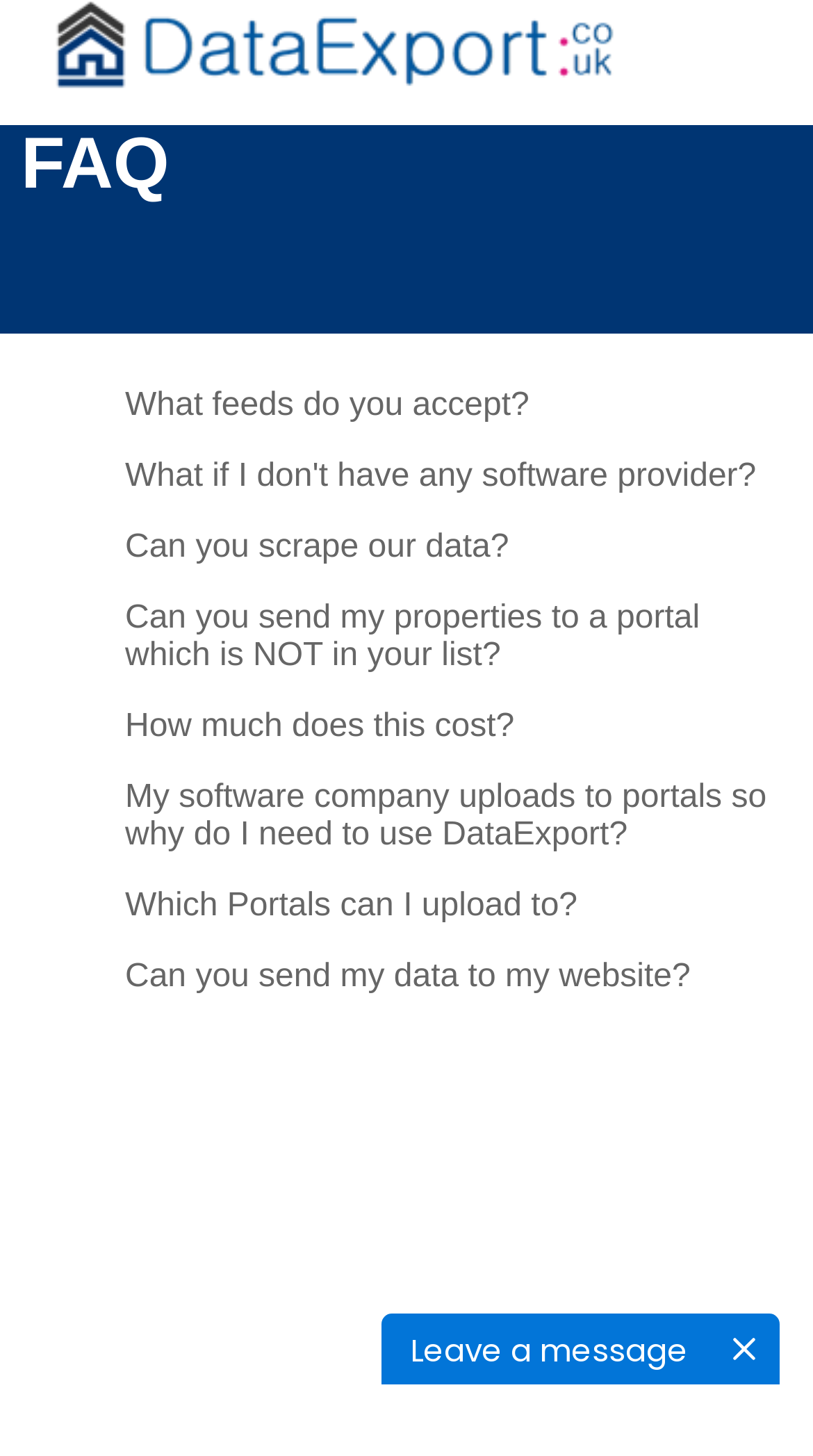Highlight the bounding box coordinates of the element that should be clicked to carry out the following instruction: "go to FAQ". The coordinates must be given as four float numbers ranging from 0 to 1, i.e., [left, top, right, bottom].

[0.0, 0.086, 0.208, 0.14]